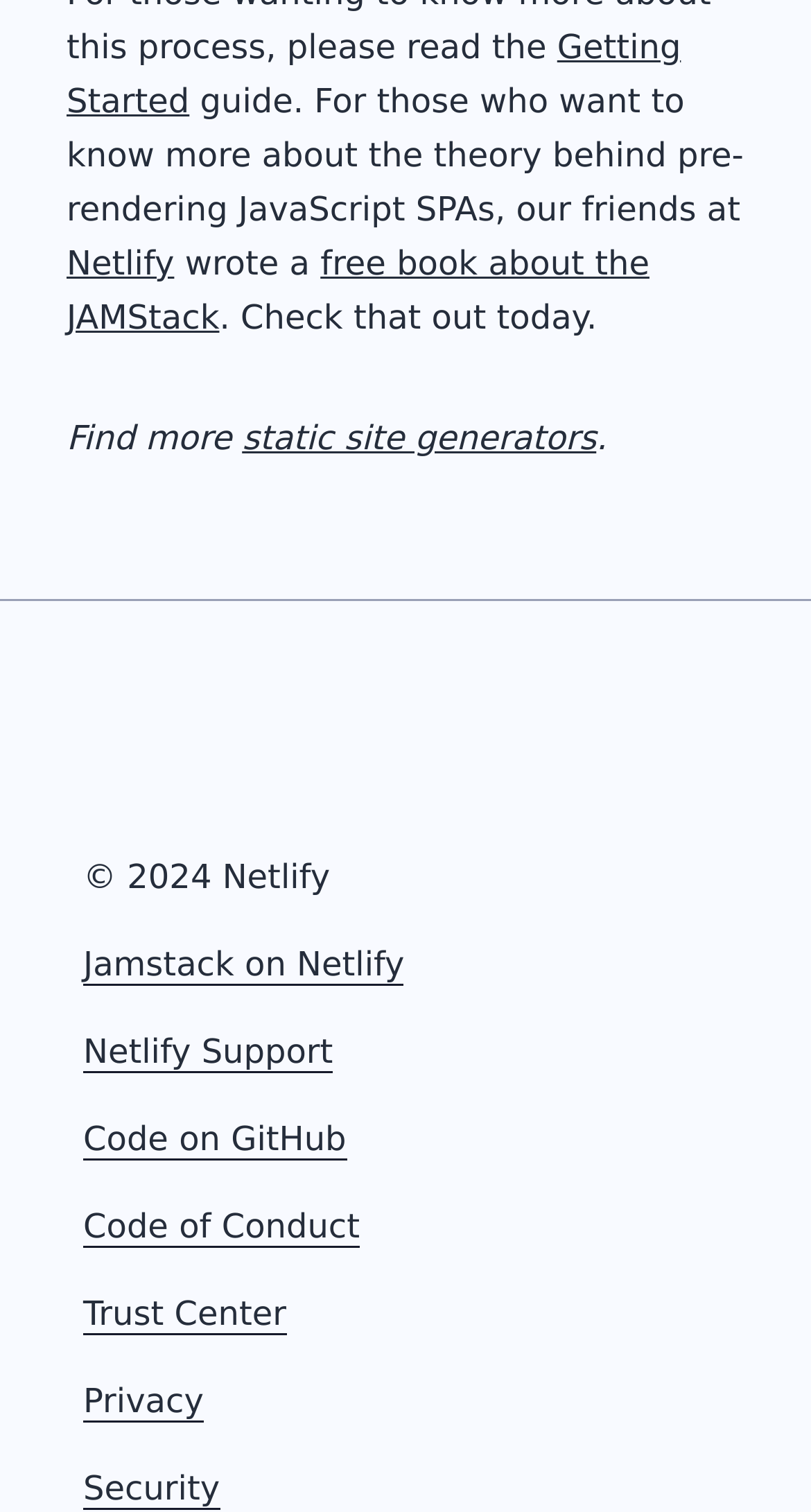Identify and provide the bounding box coordinates of the UI element described: "Programs". The coordinates should be formatted as [left, top, right, bottom], with each number being a float between 0 and 1.

None